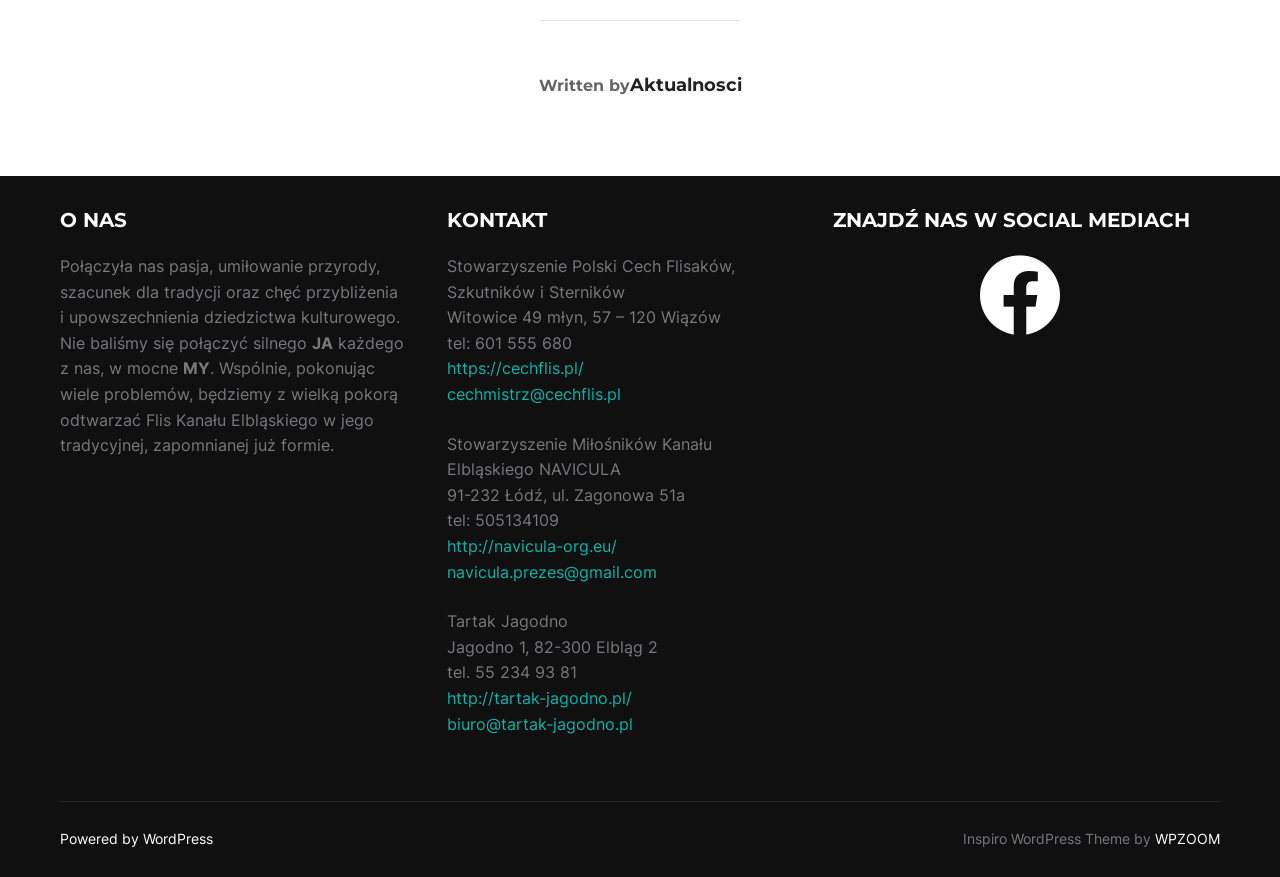Review the image closely and give a comprehensive answer to the question: What is the theme of the WordPress website?

The theme of the WordPress website is found at the bottom of the webpage, where it says 'Inspiro WordPress Theme by WPZOOM'.